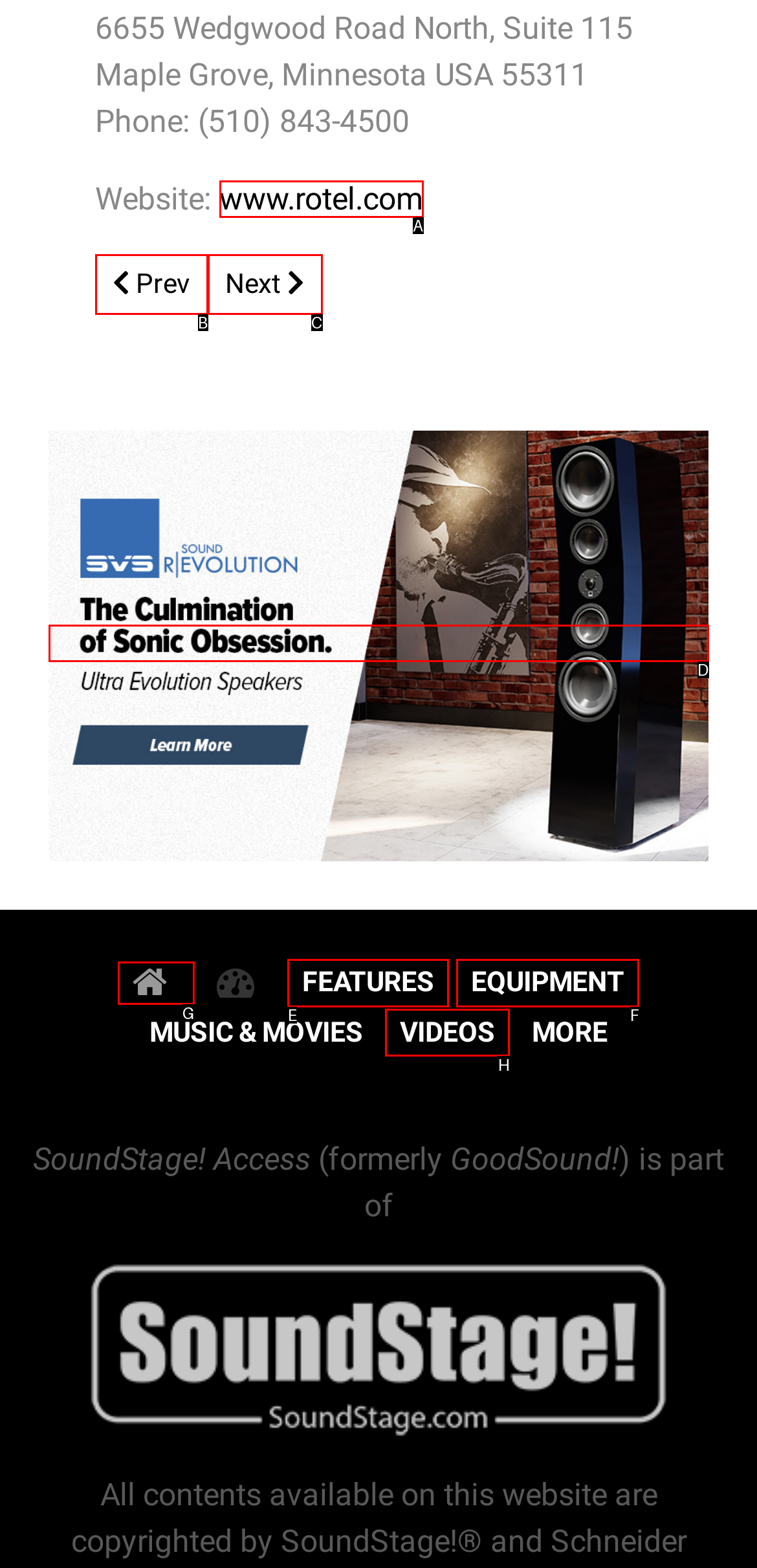Based on the description: aria-label="Home" title="Home", identify the matching lettered UI element.
Answer by indicating the letter from the choices.

G